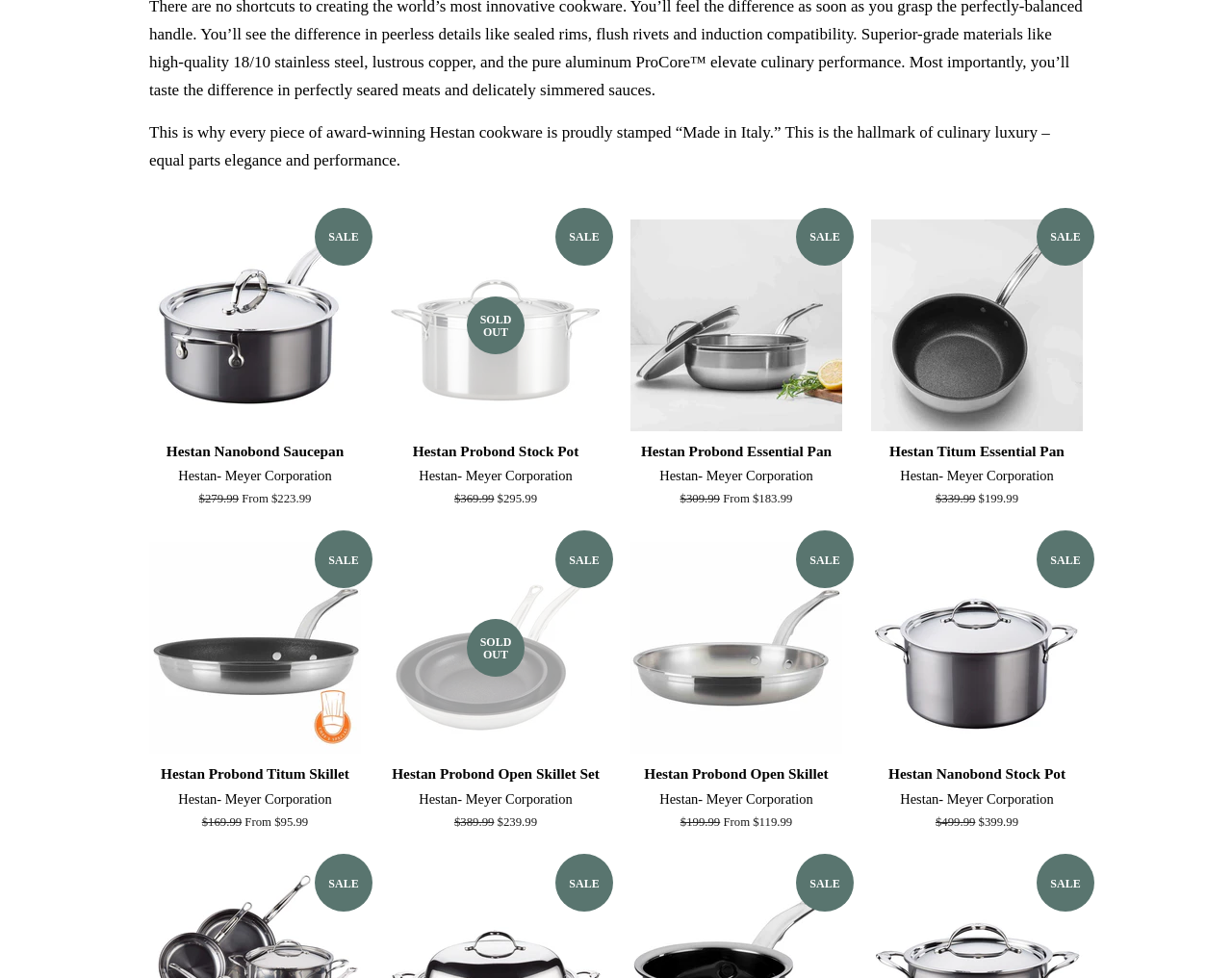Based on the element description Smithey Cast Iron, identify the bounding box of the UI element in the given webpage screenshot. The coordinates should be in the format (top-left x, top-left y, bottom-right x, bottom-right y) and must be between 0 and 1.

[0.37, 0.042, 0.525, 0.082]